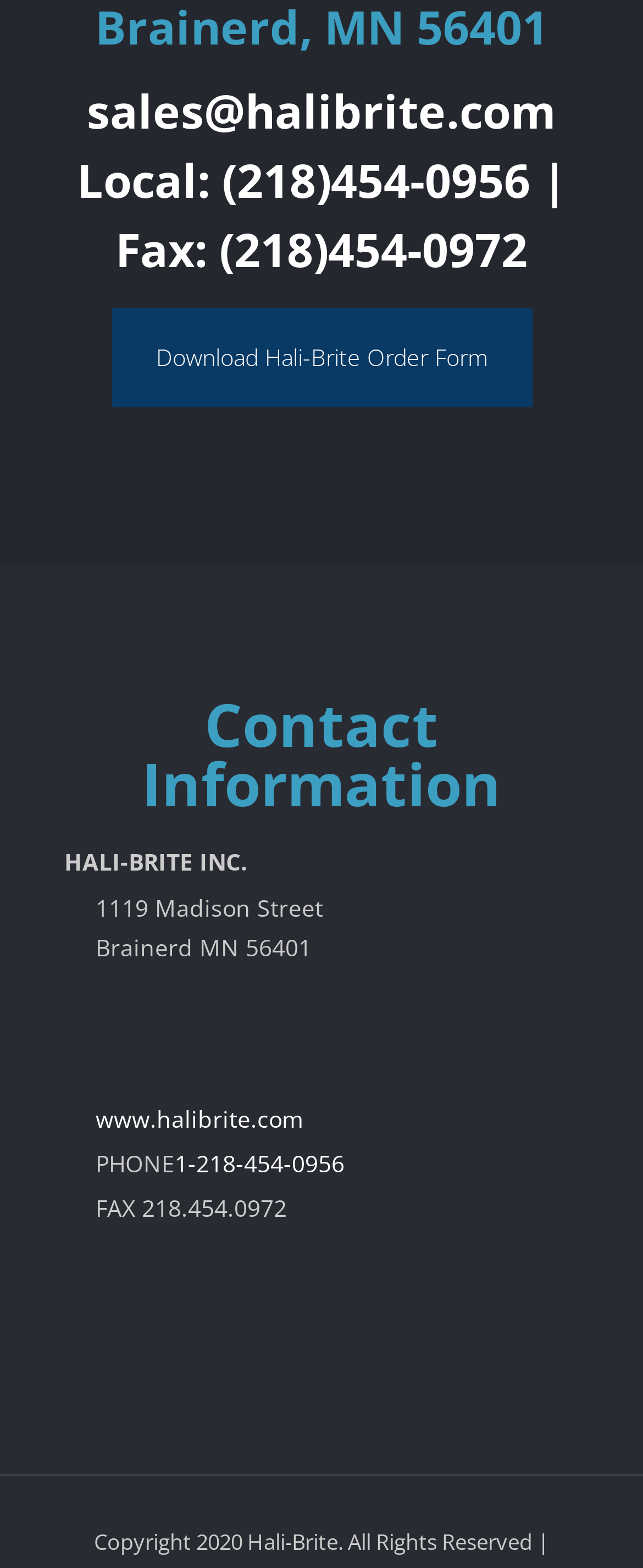What is the company's fax number?
Provide a one-word or short-phrase answer based on the image.

(218)454-0972